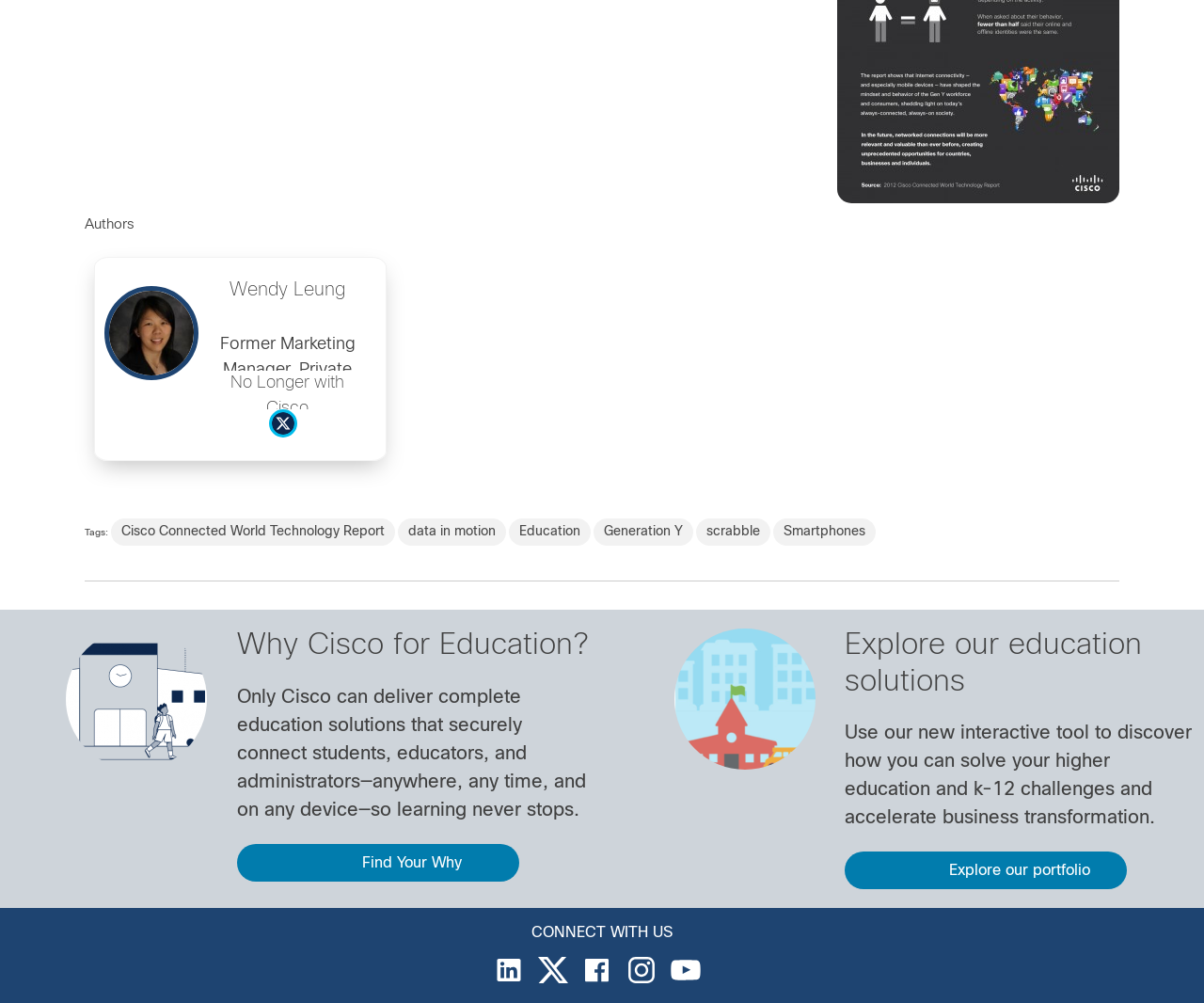Based on the provided description, "data in motion", find the bounding box of the corresponding UI element in the screenshot.

[0.33, 0.517, 0.42, 0.544]